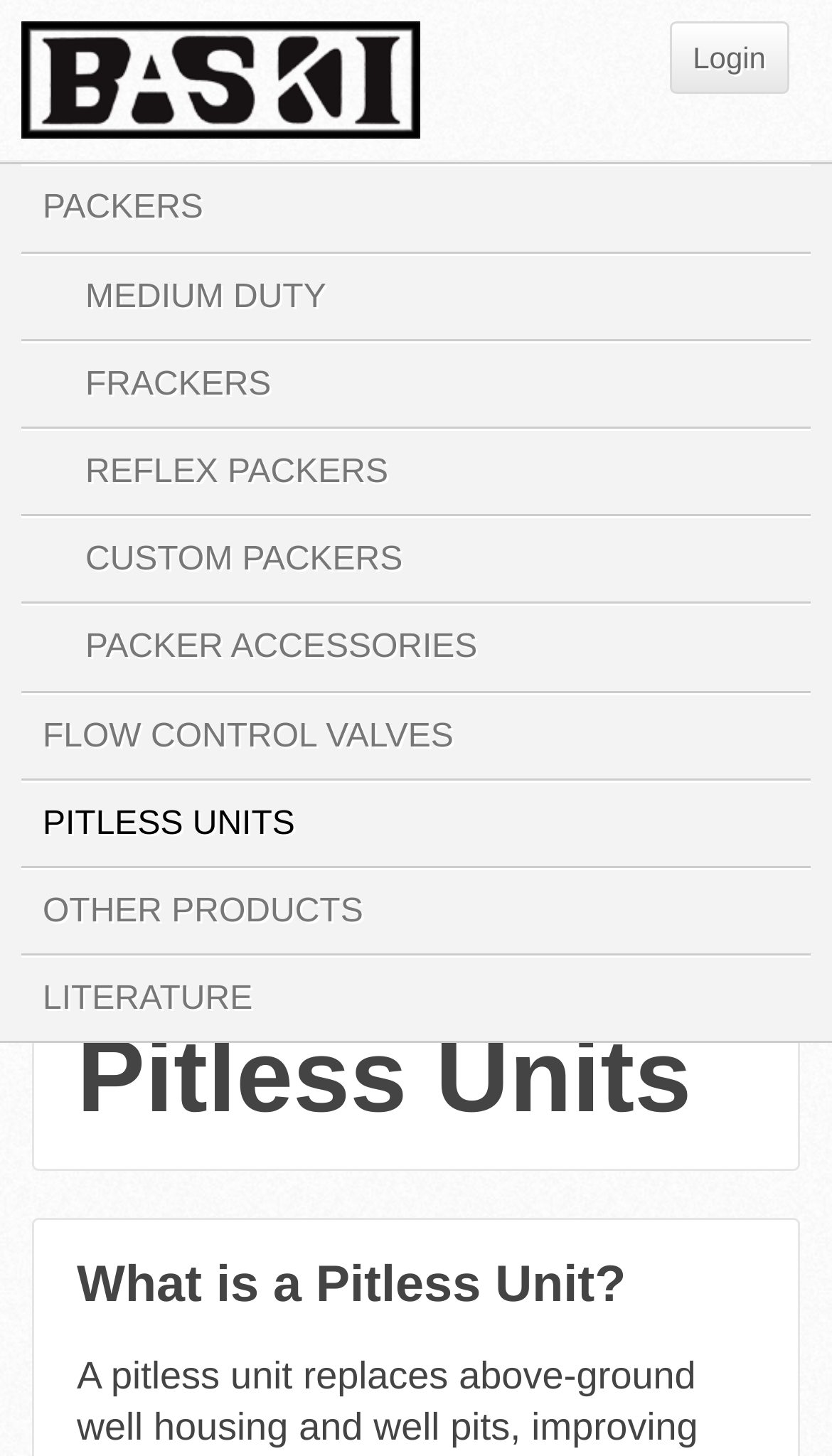Detail the webpage's structure and highlights in your description.

The webpage is about Baski Pitless Units, with a prominent title at the top. At the top right corner, there is a "Login" link. On the top left, there is a logo of "Baski, Inc." with an image and a link to the company's website. 

Below the logo, there is a vertical menu with multiple links, including "PACKERS", "MEDIUM DUTY", "FRACKERS", "REFLEX PACKERS", "CUSTOM PACKERS", "PACKER ACCESSORIES", "FLOW CONTROL VALVES", "PITLESS UNITS", "OTHER PRODUCTS", and "LITERATURE". These links are arranged from top to bottom, taking up most of the left side of the page.

On the right side of the page, there are two paragraphs of text. The first one is titled "Pitless Units" and the second one is titled "What is a Pitless Unit?". The text is arranged in a single column, with the titles in a larger font size than the rest of the text.